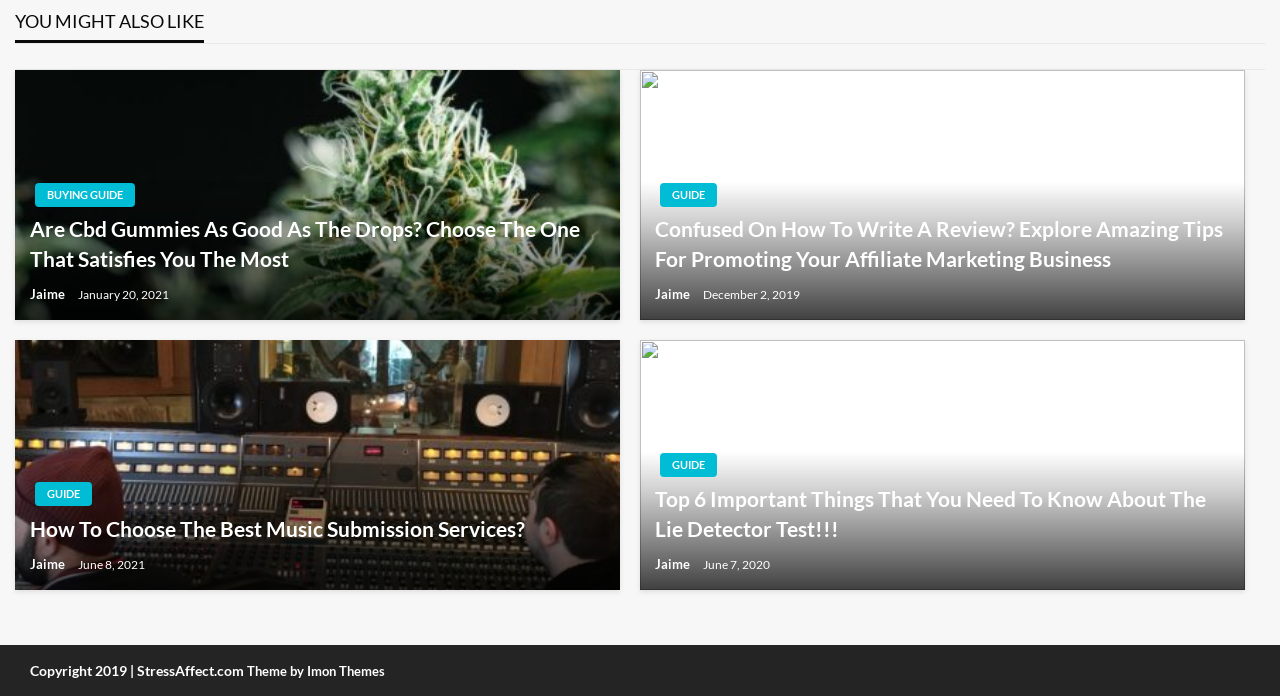Please determine the bounding box coordinates of the element's region to click in order to carry out the following instruction: "Search for something". The coordinates should be four float numbers between 0 and 1, i.e., [left, top, right, bottom].

None